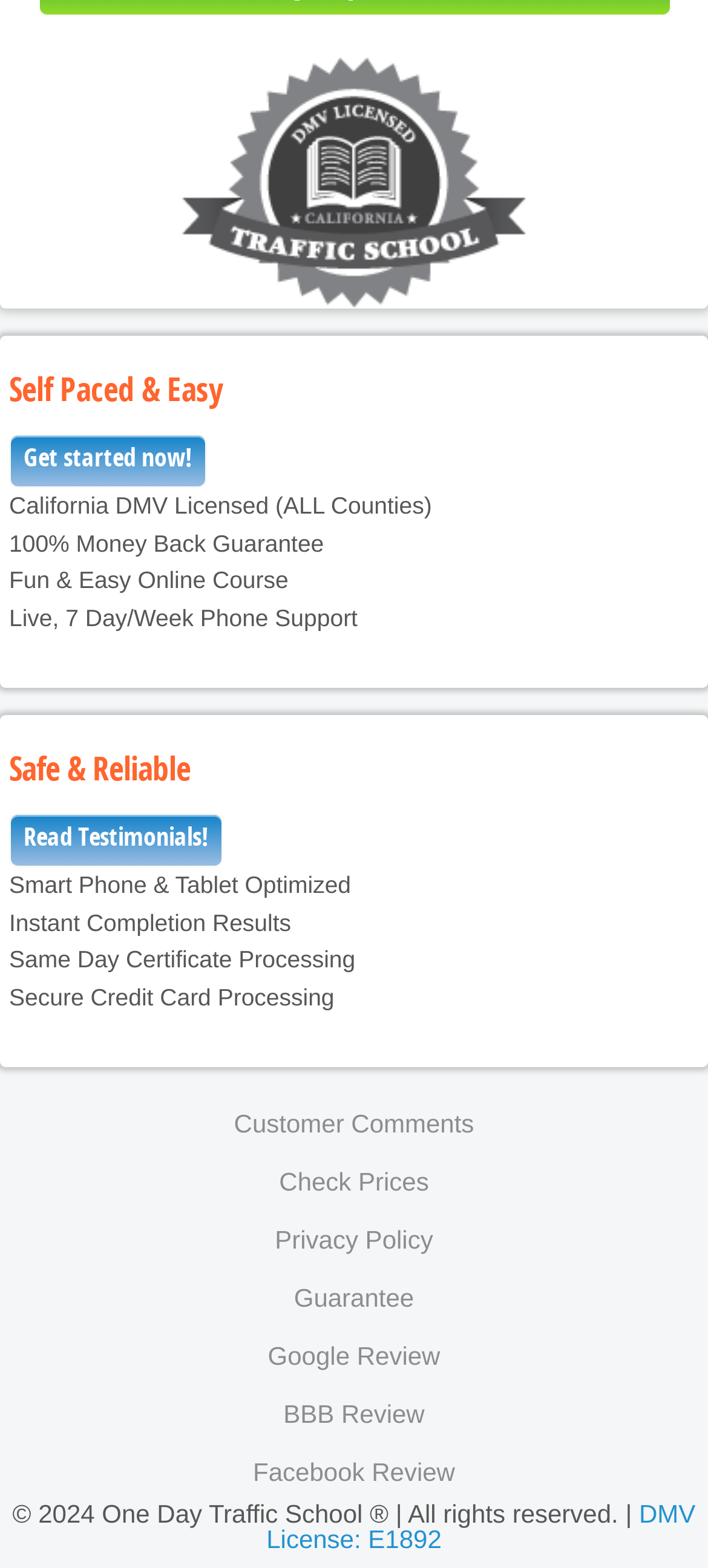Identify the bounding box coordinates necessary to click and complete the given instruction: "Read customer testimonials".

[0.013, 0.498, 0.315, 0.532]